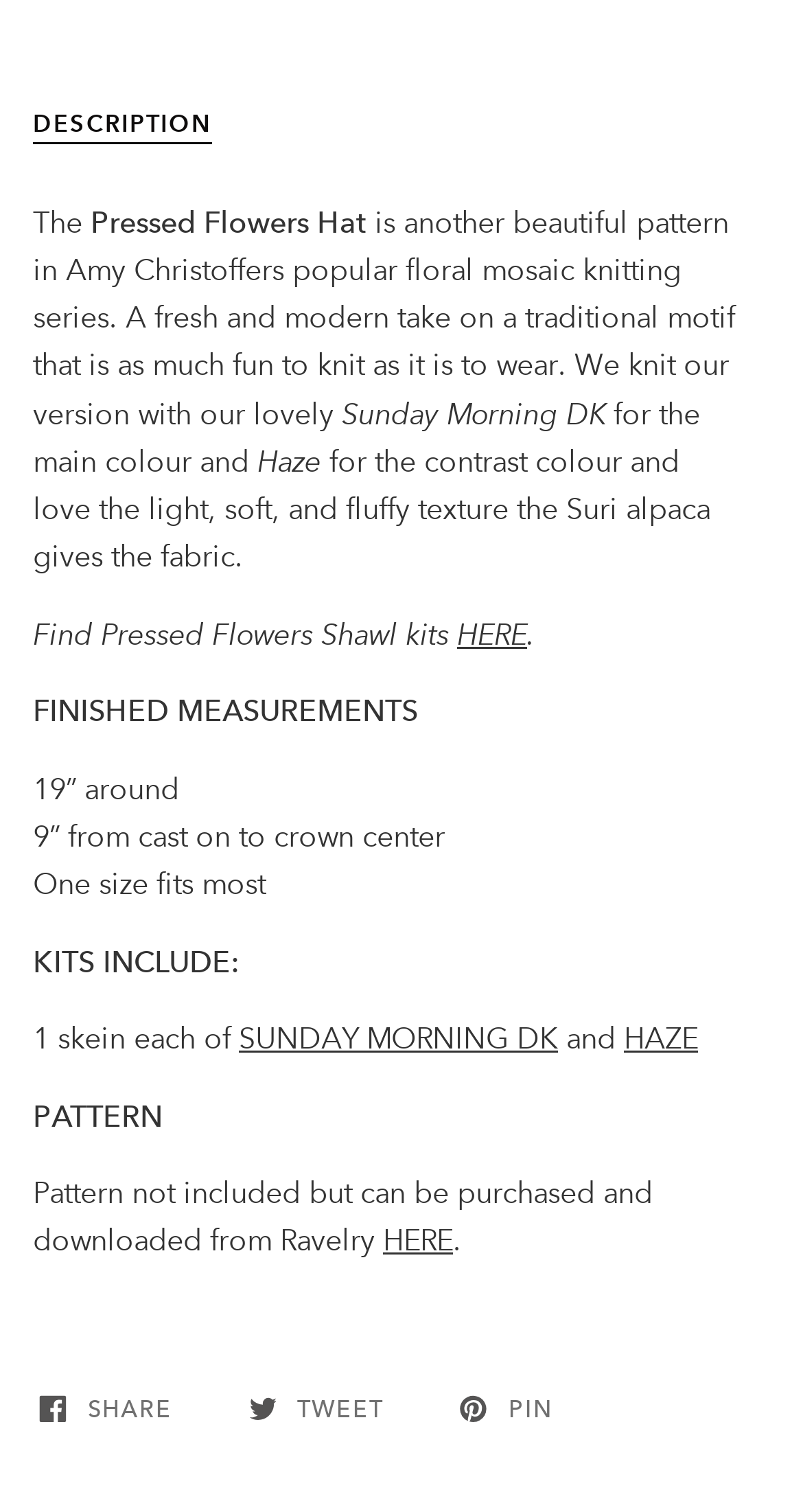Where can the pattern be purchased?
Using the visual information, answer the question in a single word or phrase.

Ravelry